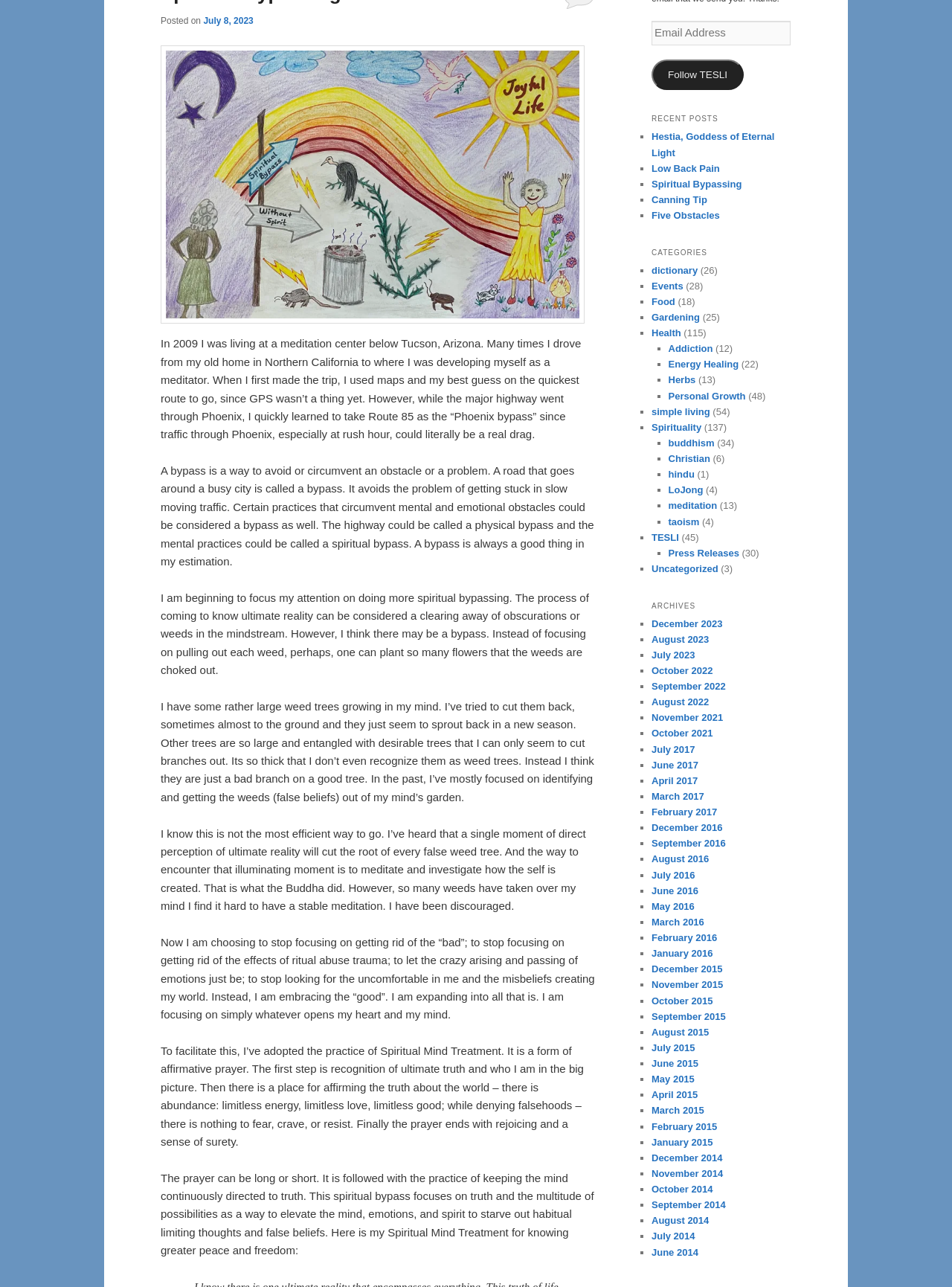Bounding box coordinates are specified in the format (top-left x, top-left y, bottom-right x, bottom-right y). All values are floating point numbers bounded between 0 and 1. Please provide the bounding box coordinate of the region this sentence describes: Low Back Pain

[0.684, 0.126, 0.756, 0.135]